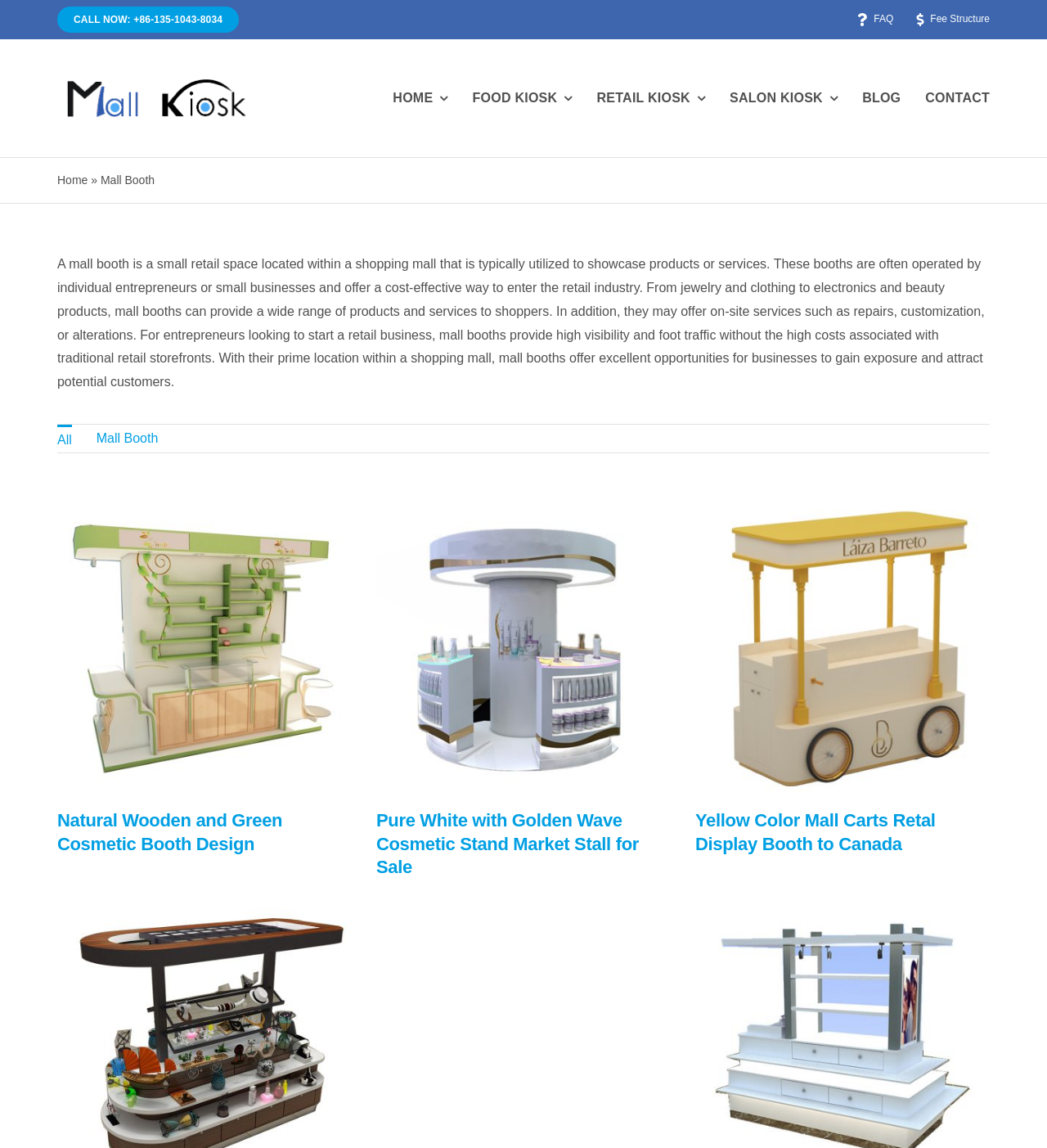Predict the bounding box coordinates of the UI element that matches this description: "Go to Top". The coordinates should be in the format [left, top, right, bottom] with each value between 0 and 1.

[0.904, 0.887, 0.941, 0.912]